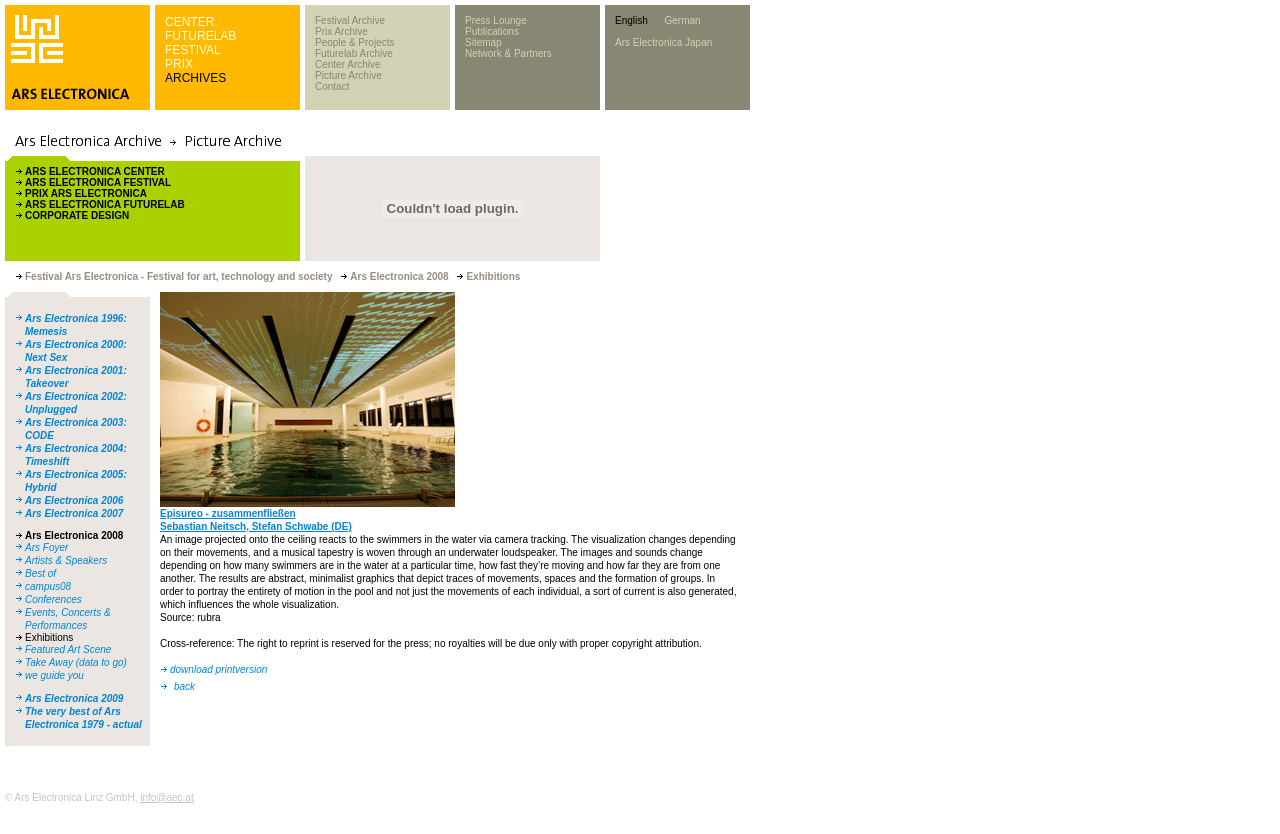Provide the bounding box coordinates of the HTML element this sentence describes: "Ars Electronica 2000: Next Sex". The bounding box coordinates consist of four float numbers between 0 and 1, i.e., [left, top, right, bottom].

[0.02, 0.406, 0.099, 0.435]